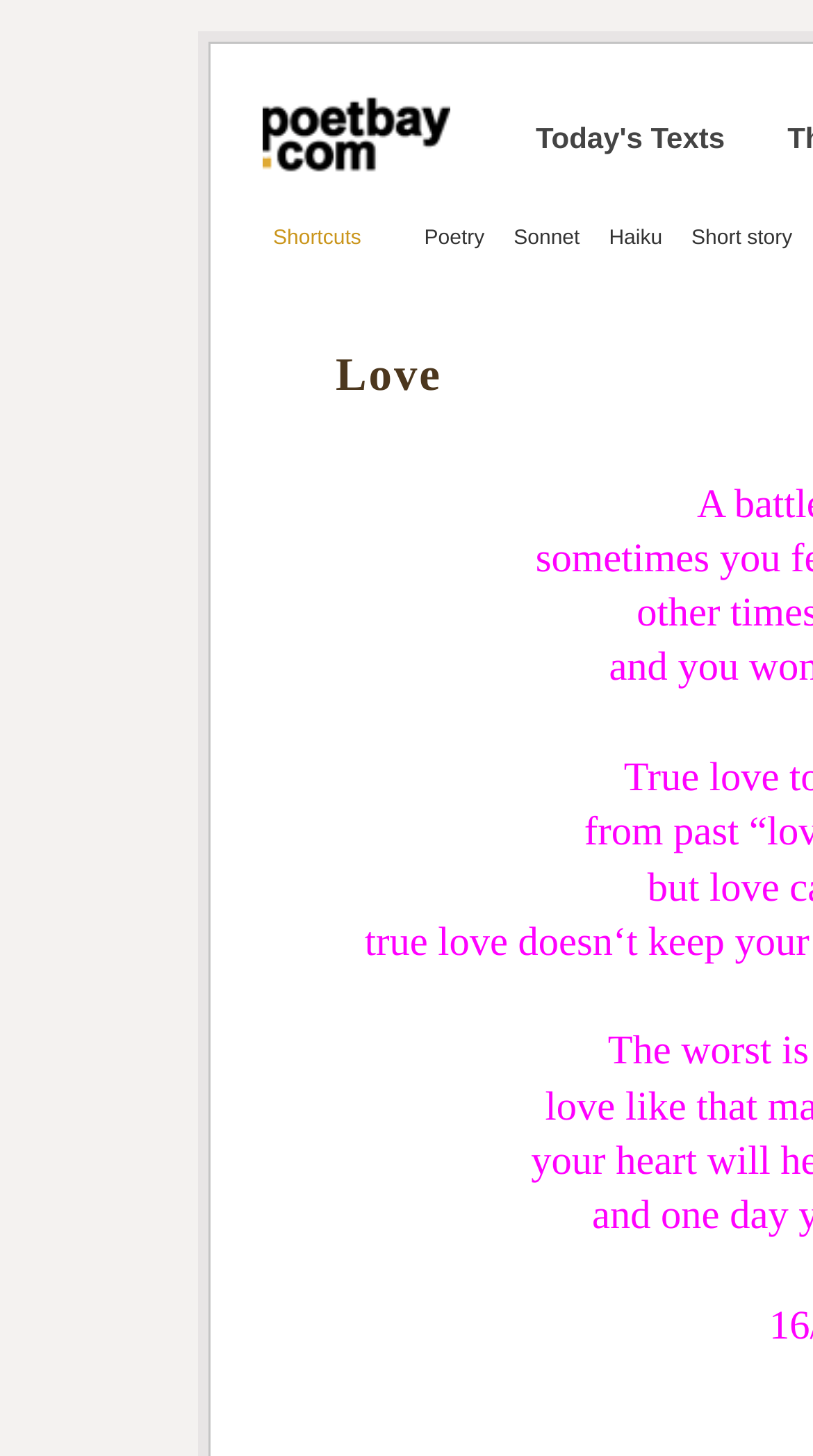Using the details in the image, give a detailed response to the question below:
What is the position of the 'Today's Texts' link?

By comparing the y1 and y2 coordinates of the 'Today's Texts' link element, I found that it has a relatively small y1 value, indicating that it is located at the top of the webpage. Its x1 and x2 coordinates also suggest that it is positioned on the right side of the webpage.